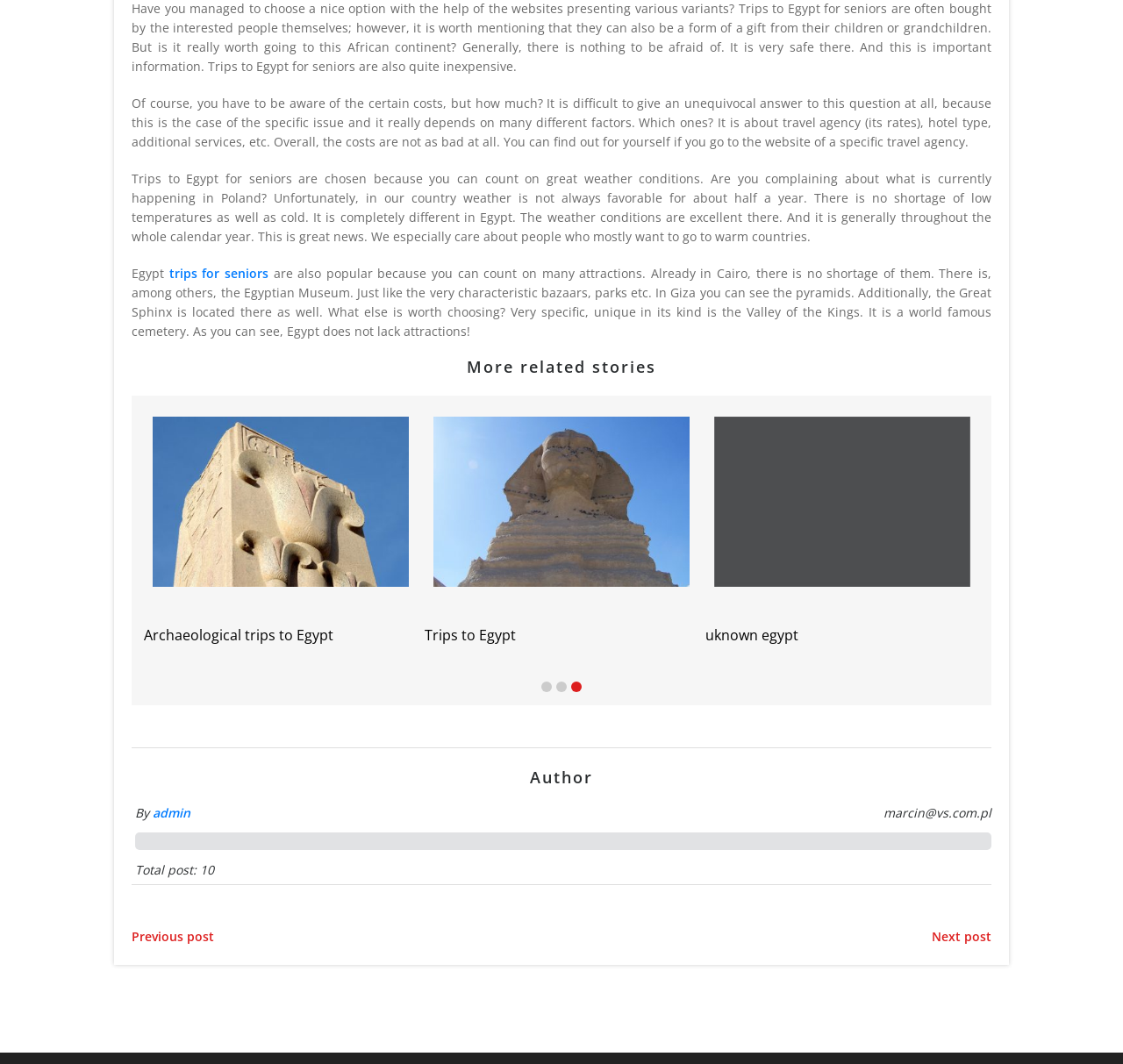Show me the bounding box coordinates of the clickable region to achieve the task as per the instruction: "View the author's profile".

[0.136, 0.756, 0.173, 0.772]